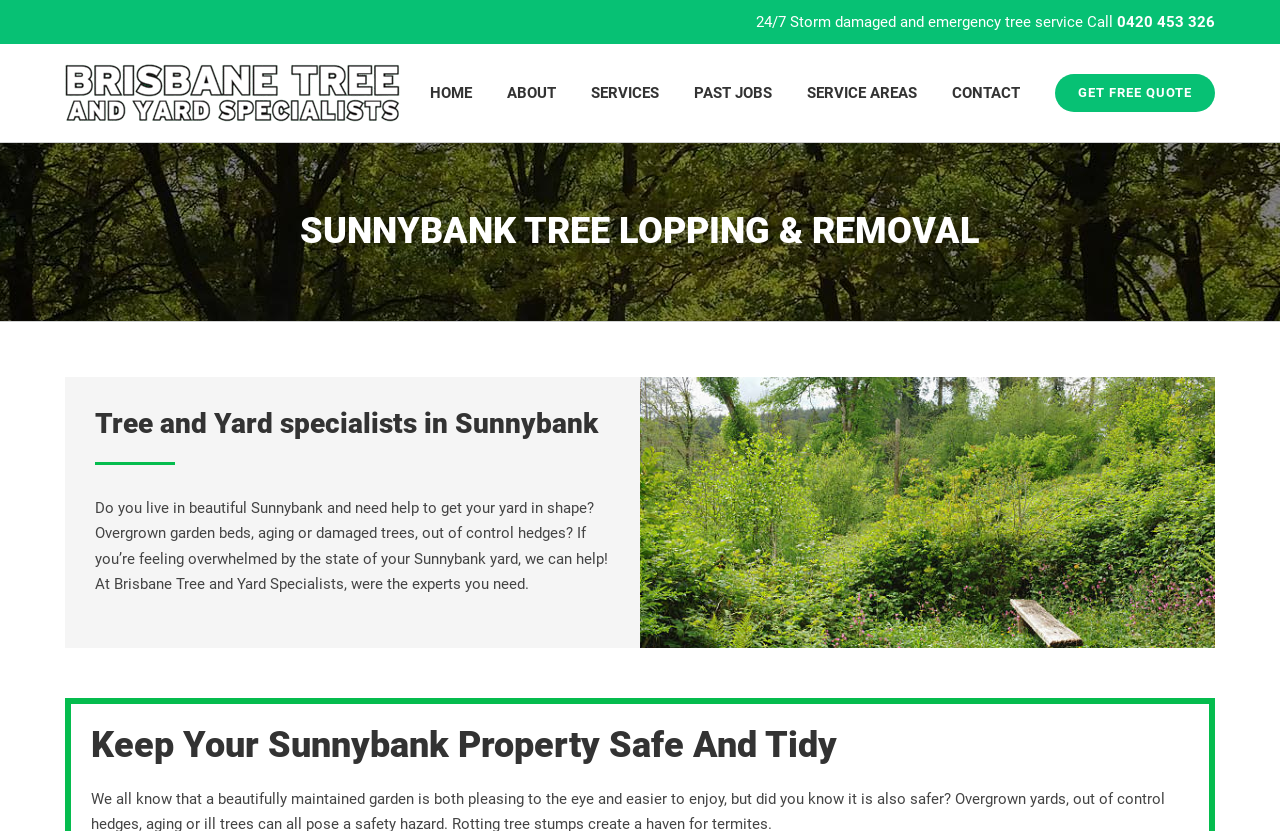Based on the element description, predict the bounding box coordinates (top-left x, top-left y, bottom-right x, bottom-right y) for the UI element in the screenshot: 0420 453 326

[0.873, 0.016, 0.949, 0.037]